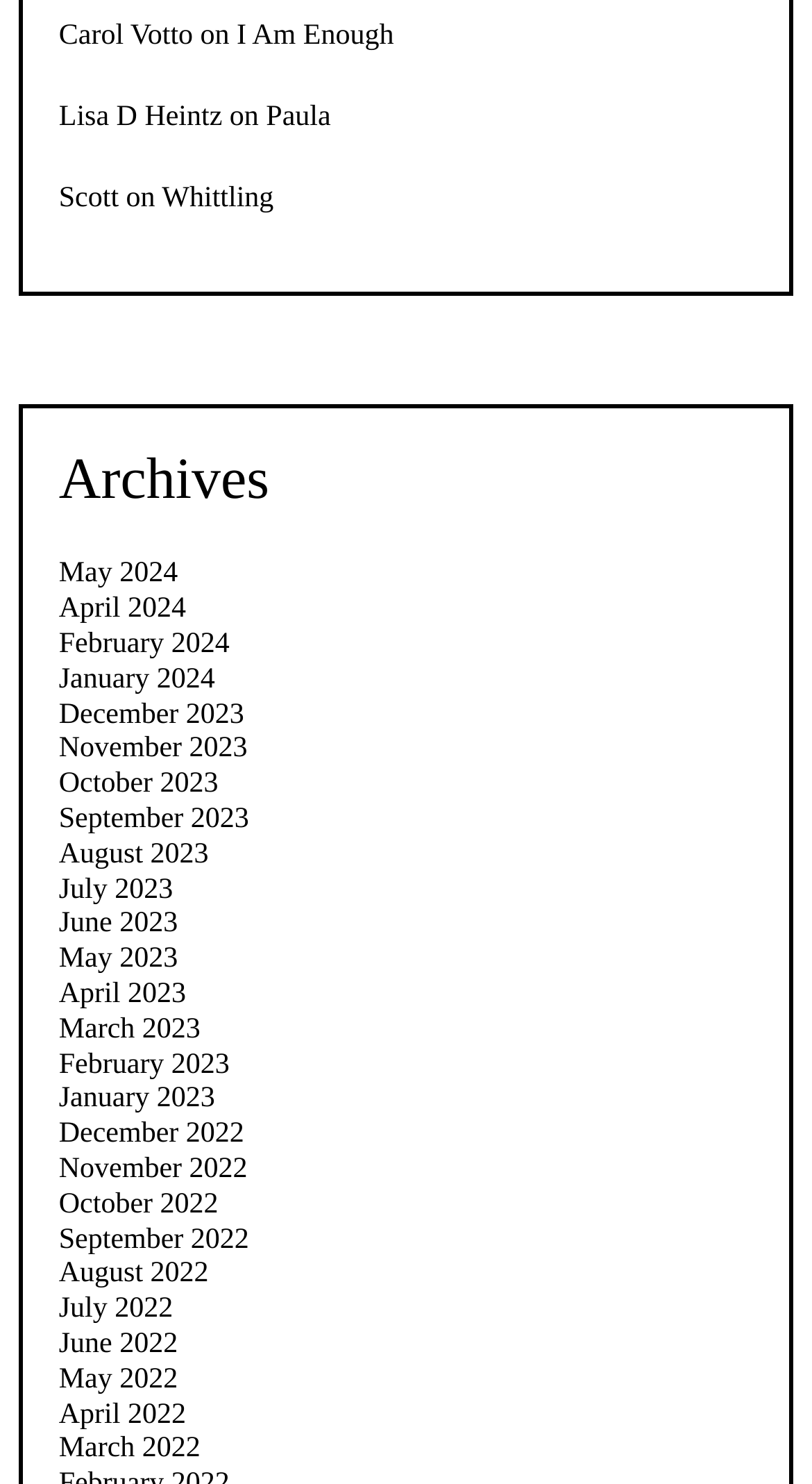Provide a one-word or short-phrase response to the question:
What is the earliest month listed?

December 2022